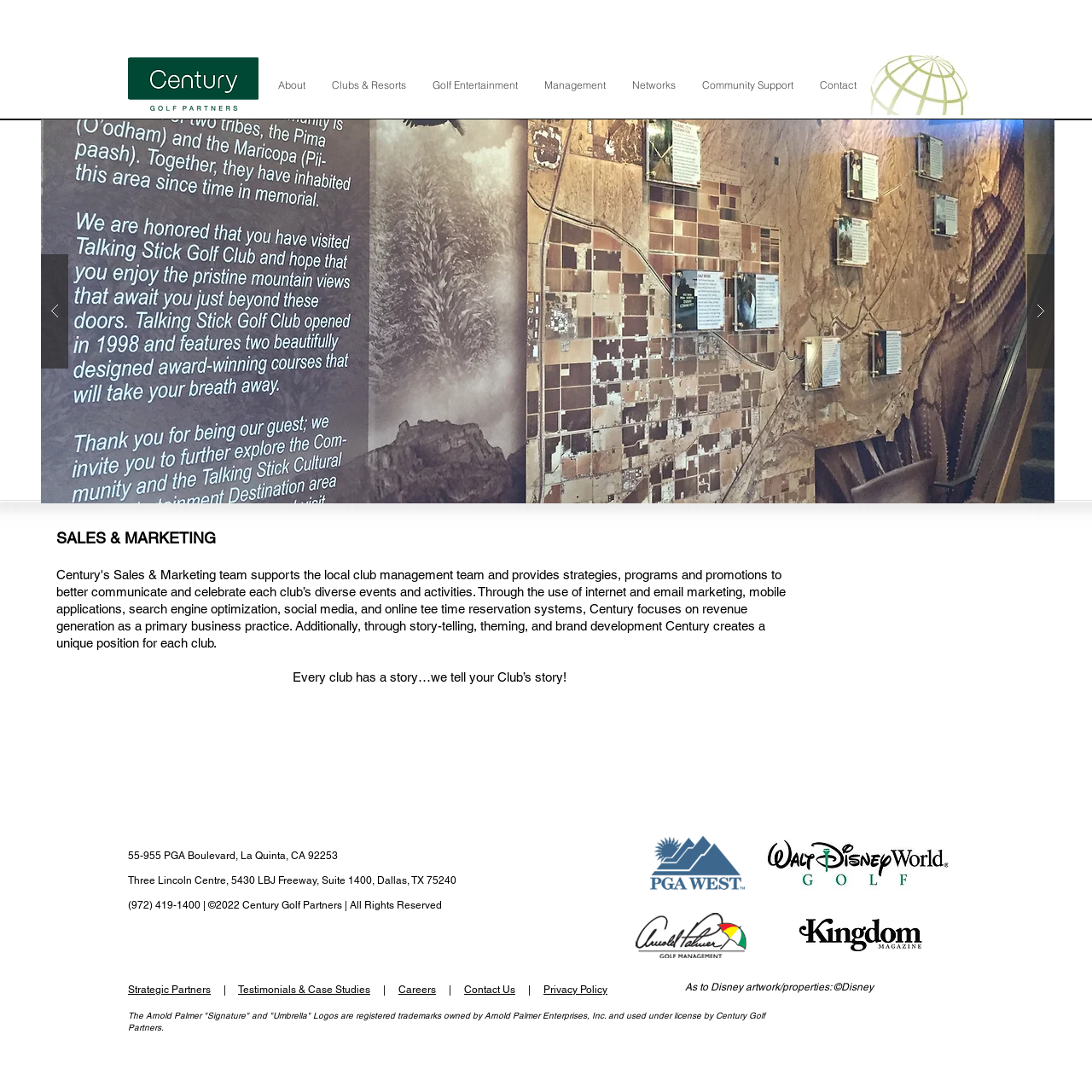Please identify the bounding box coordinates of the clickable element to fulfill the following instruction: "View the slide show gallery". The coordinates should be four float numbers between 0 and 1, i.e., [left, top, right, bottom].

[0.038, 0.109, 0.966, 0.461]